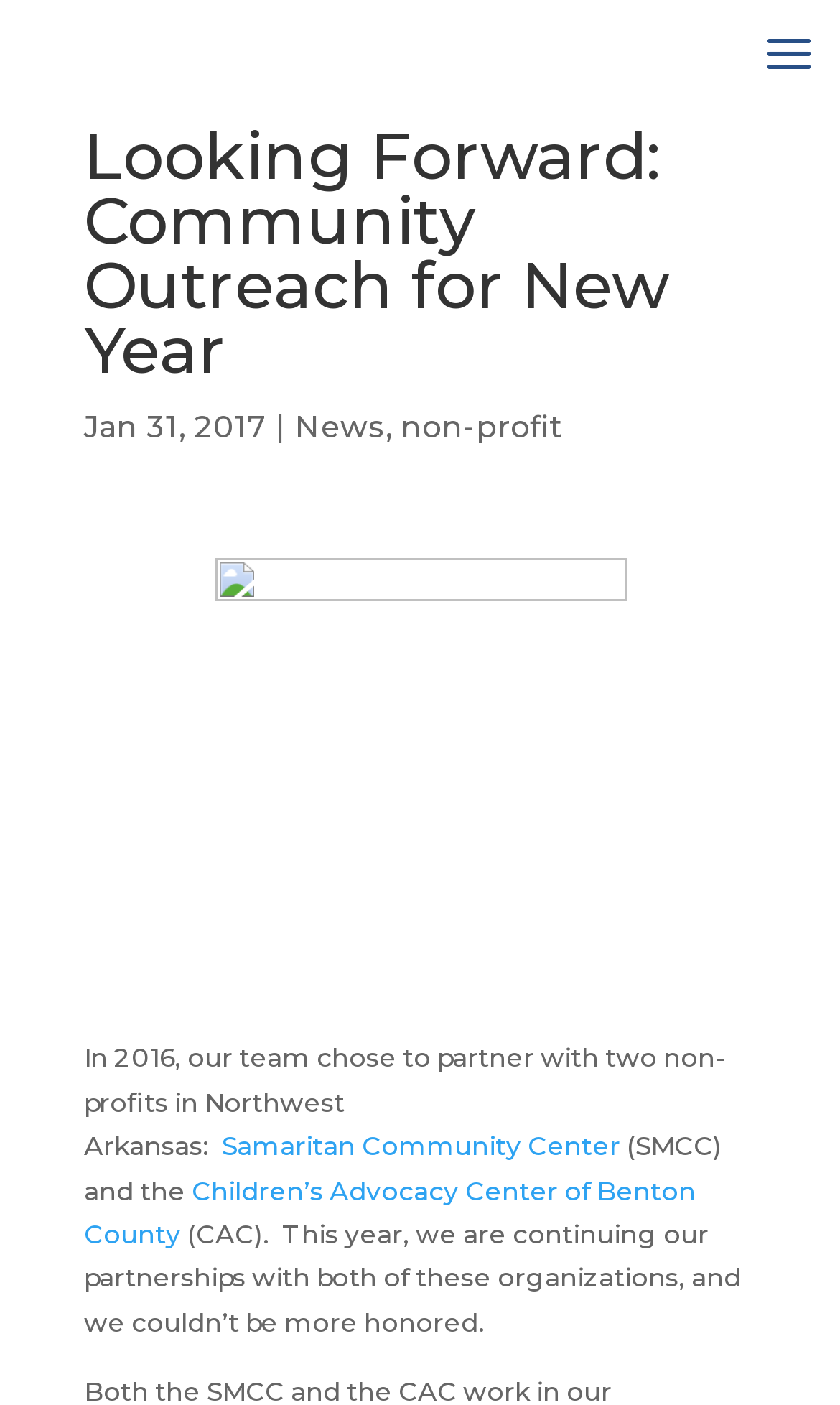What type of organizations did the team partner with in 2016?
Using the image provided, answer with just one word or phrase.

Non-profits